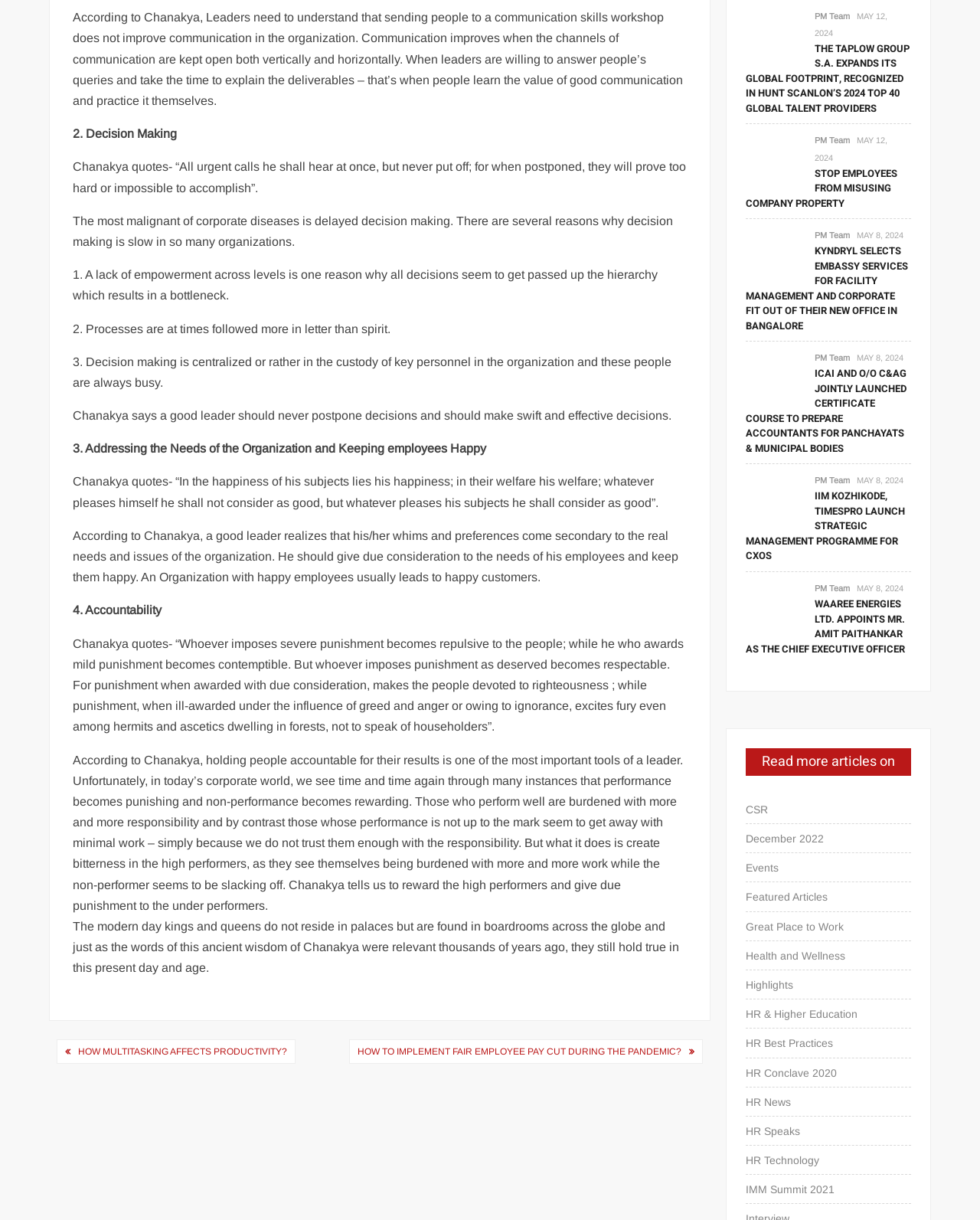Find the bounding box coordinates for the element that must be clicked to complete the instruction: "Check the post 'STOP EMPLOYEES FROM MISUSING COMPANY PROPERTY'". The coordinates should be four float numbers between 0 and 1, indicated as [left, top, right, bottom].

[0.761, 0.136, 0.93, 0.173]